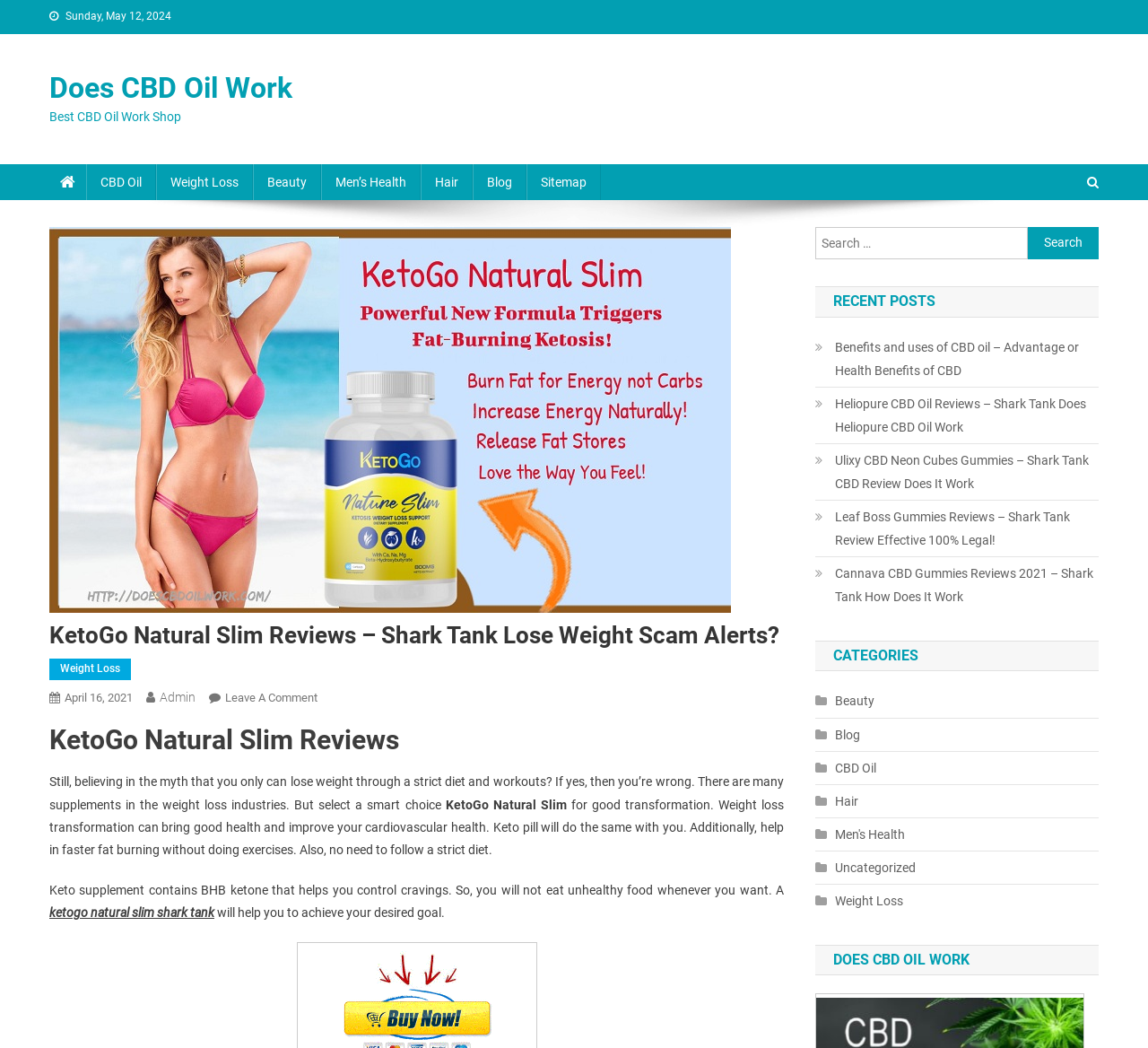Please reply to the following question with a single word or a short phrase:
What is the purpose of the search box?

To search for content on the webpage